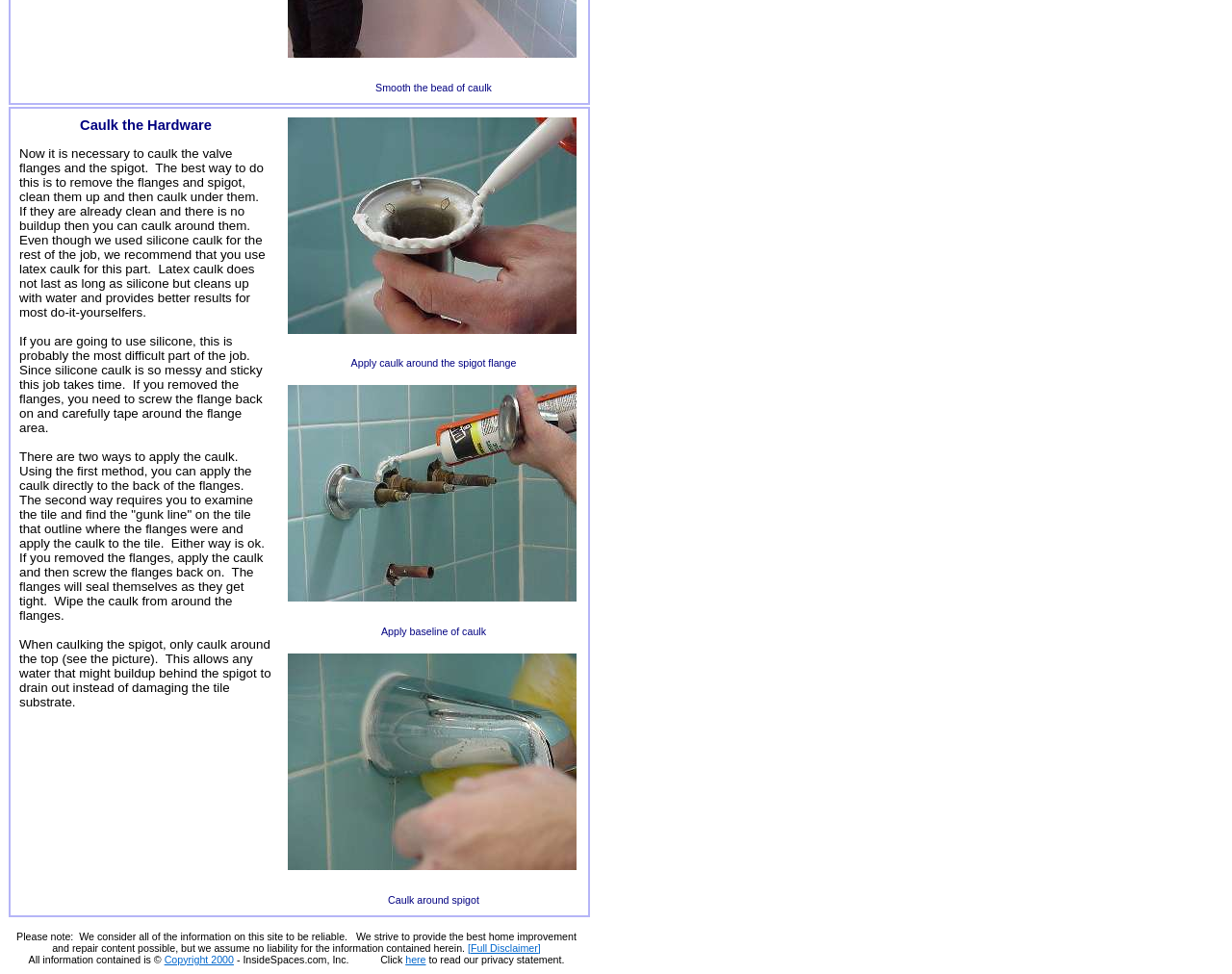What is the disclaimer about the information on this site?
Identify the answer in the screenshot and reply with a single word or phrase.

No liability is assumed